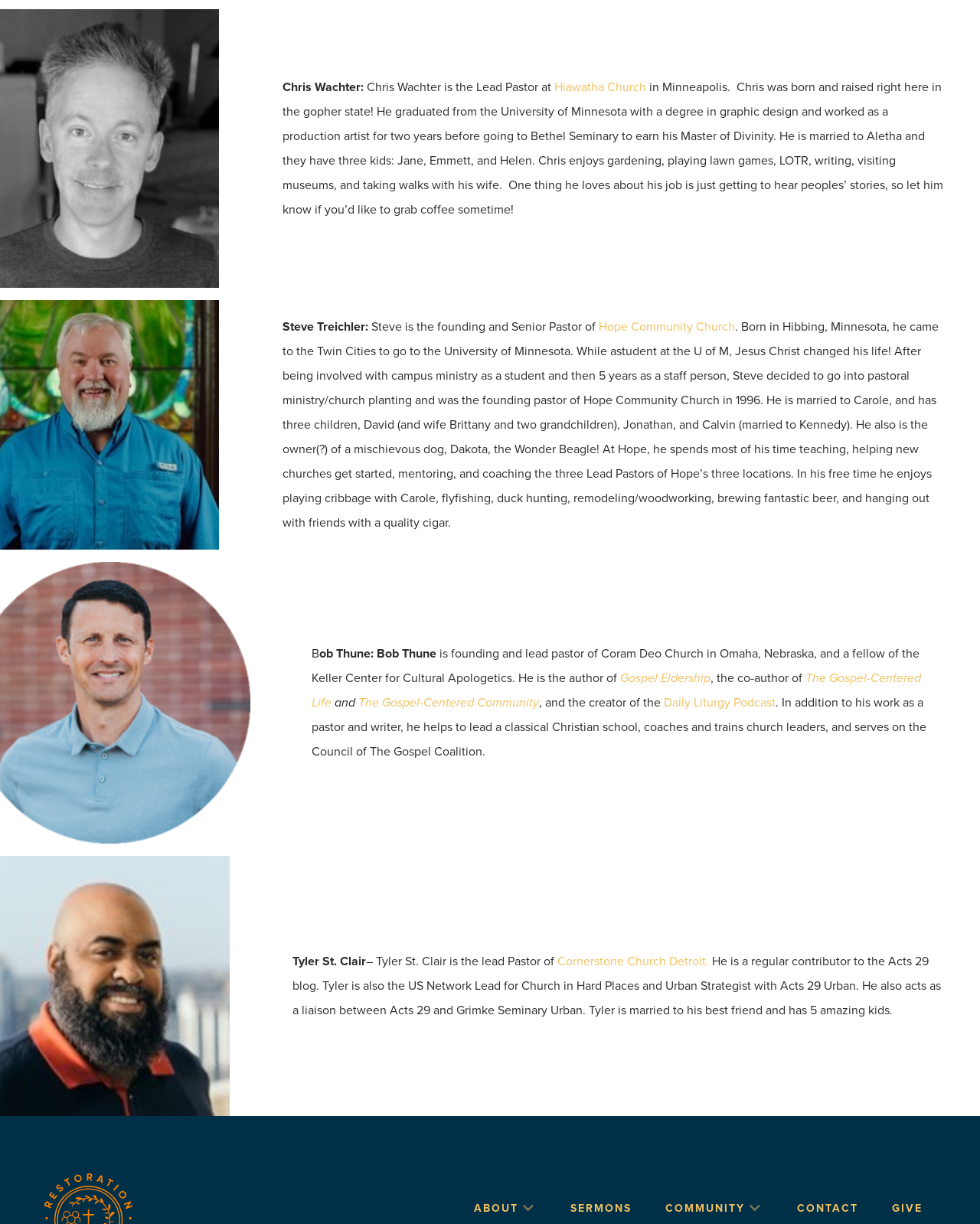Please determine the bounding box coordinates for the UI element described here. Use the format (top-left x, top-left y, bottom-right x, bottom-right y) with values bounded between 0 and 1: Contact

[0.813, 0.976, 0.876, 0.998]